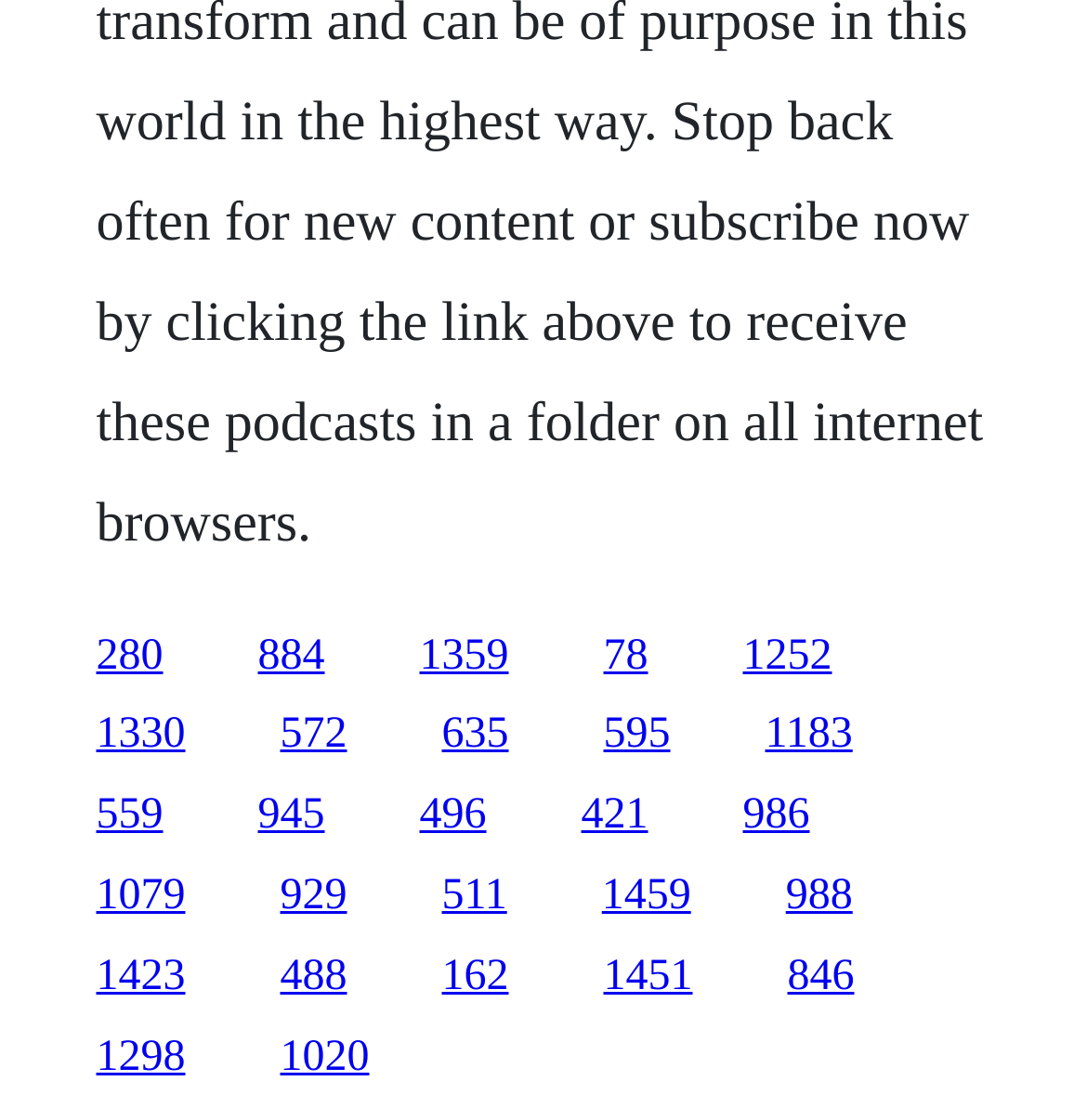Please reply to the following question using a single word or phrase: 
Are there any links on the bottom half of the webpage?

Yes